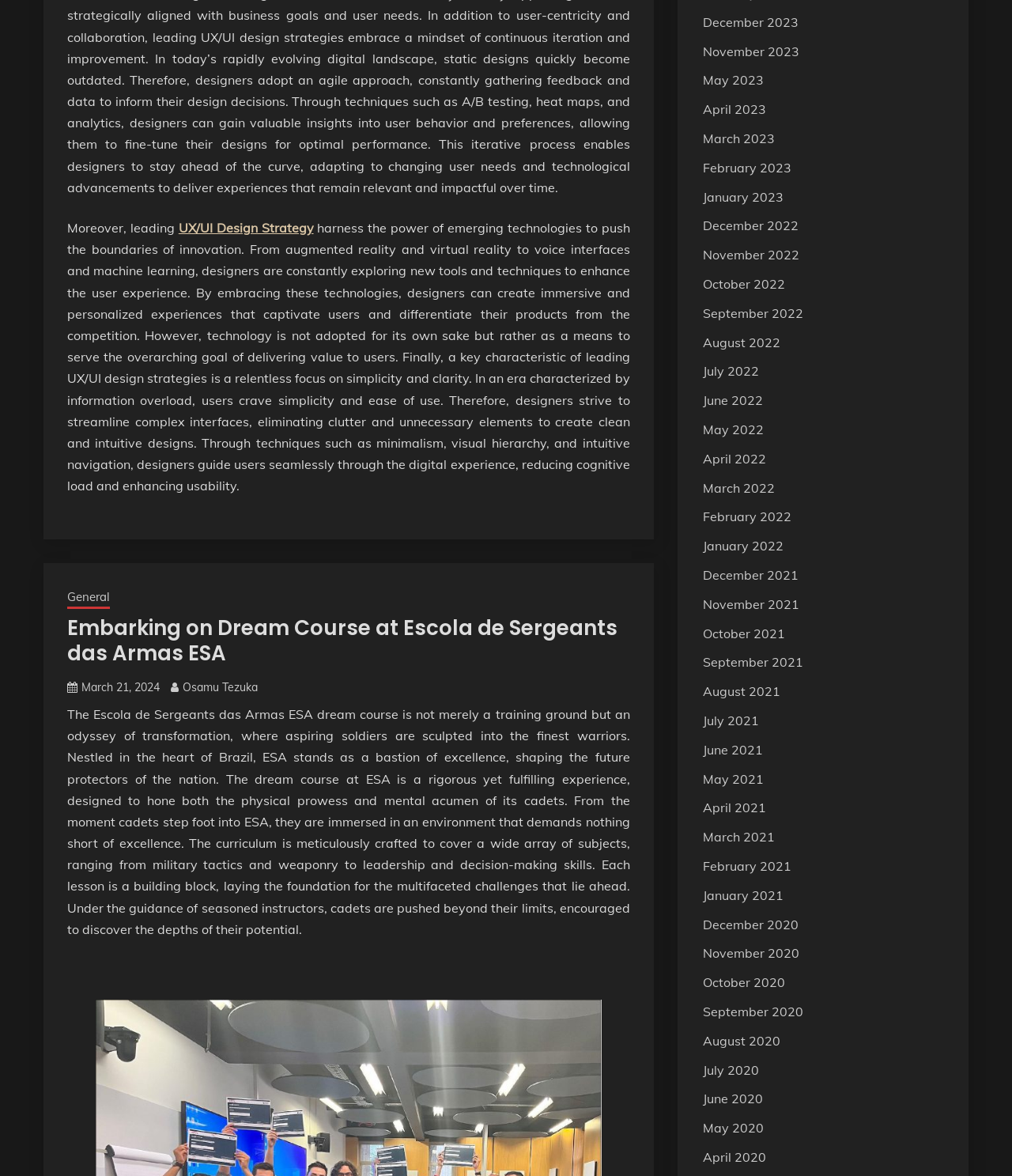What is the topic of the UX/UI design strategy?
Give a thorough and detailed response to the question.

The topic of the UX/UI design strategy is emerging technologies, which is mentioned in the text as 'harness the power of emerging technologies to push the boundaries of innovation'.